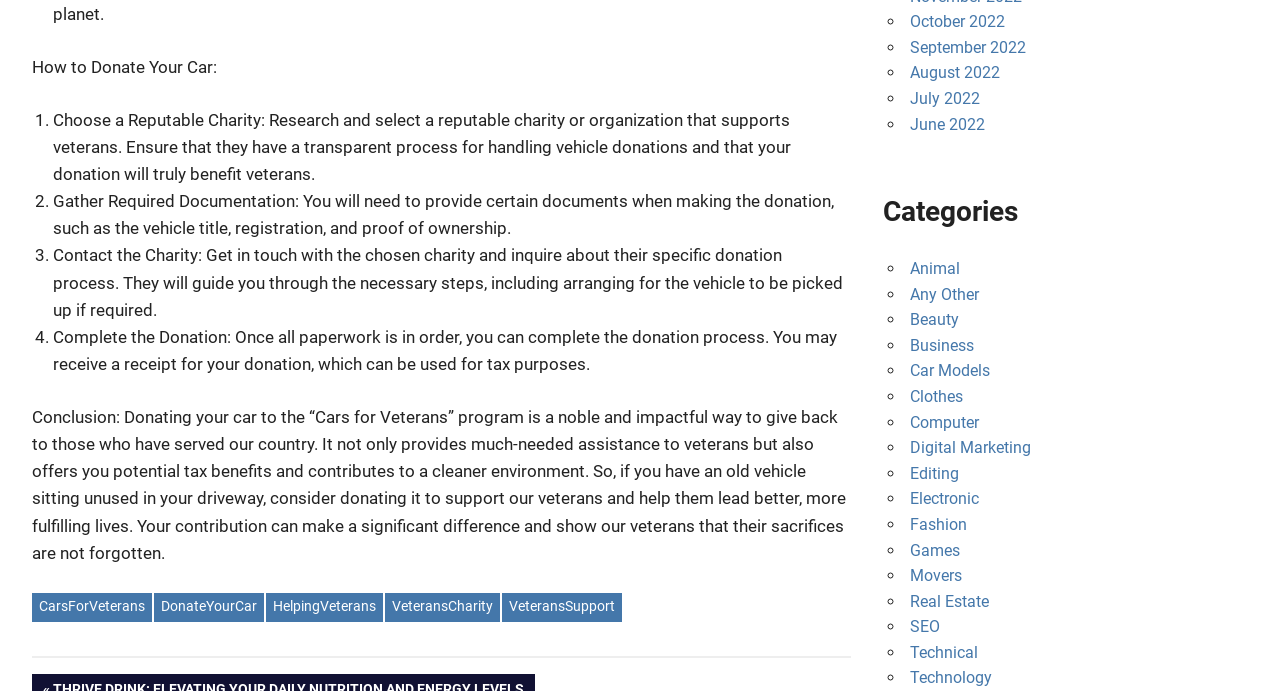What is the name of the program mentioned in the conclusion section?
Please provide a comprehensive answer based on the contents of the image.

The conclusion section mentions that donating a car to the 'Cars for Veterans' program is a noble and impactful way to give back to those who have served our country.